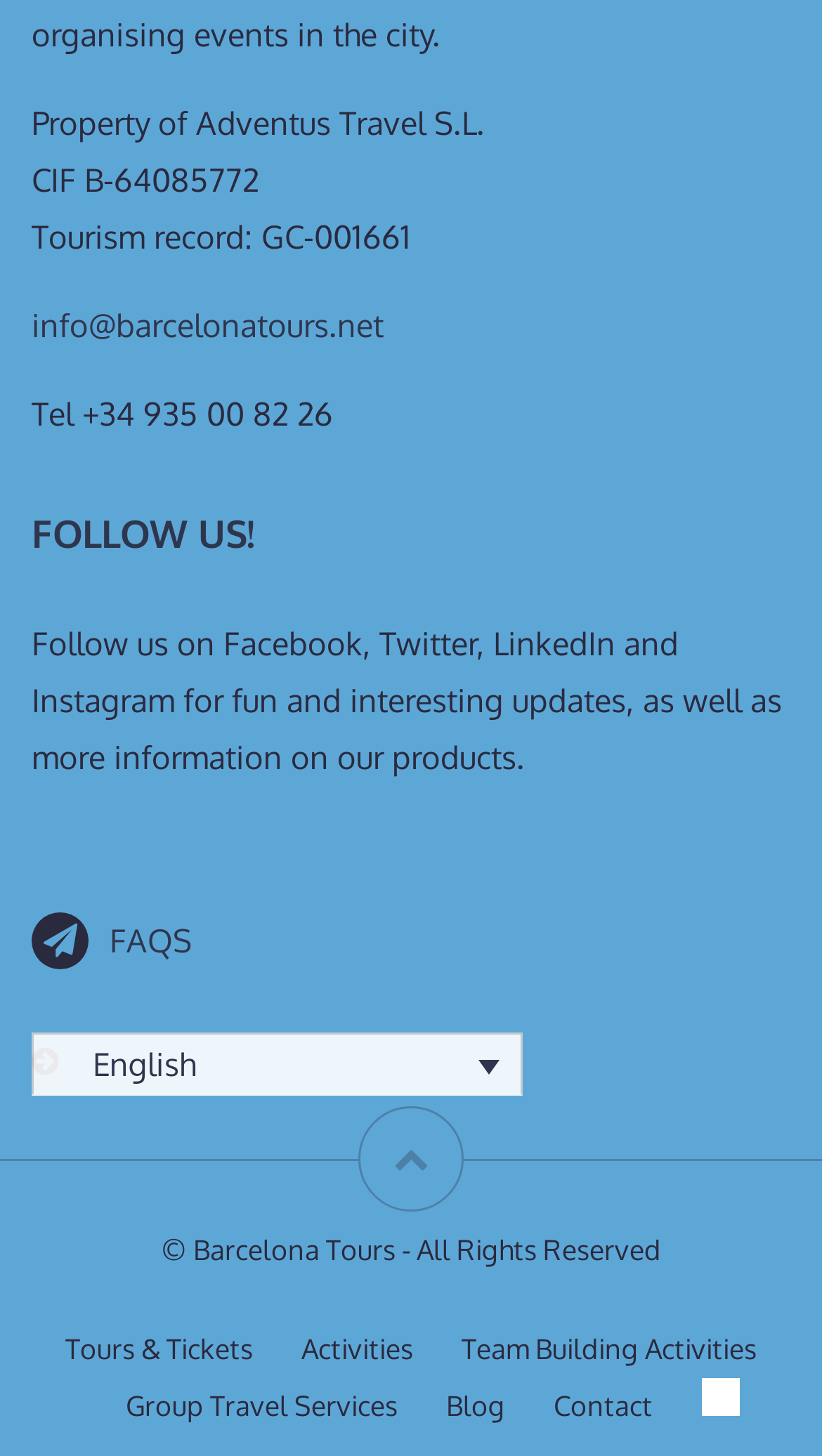Identify the bounding box coordinates of the part that should be clicked to carry out this instruction: "Contact us".

[0.673, 0.954, 0.794, 0.977]